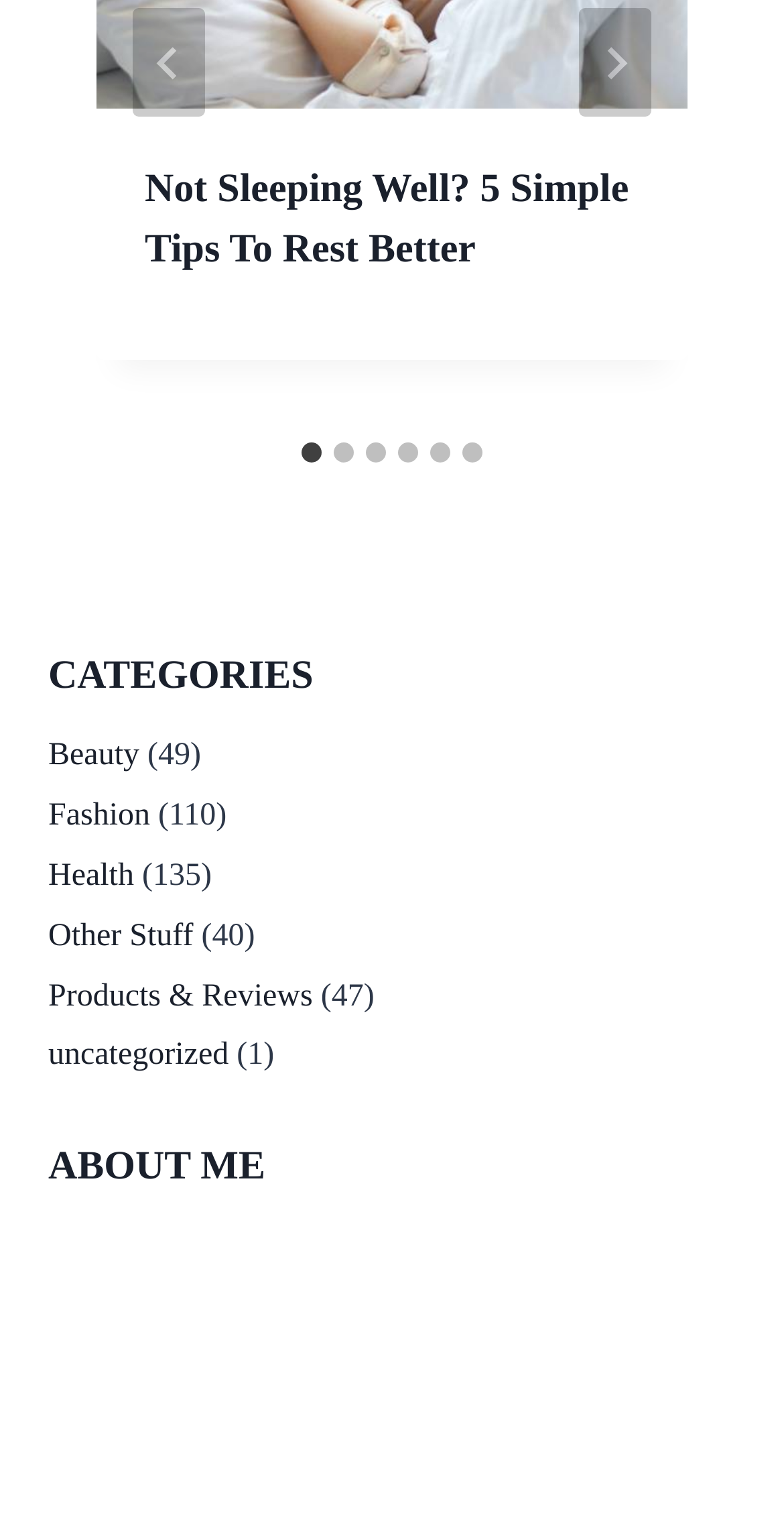Based on the element description: "uncategorized", identify the bounding box coordinates for this UI element. The coordinates must be four float numbers between 0 and 1, listed as [left, top, right, bottom].

[0.062, 0.682, 0.292, 0.706]